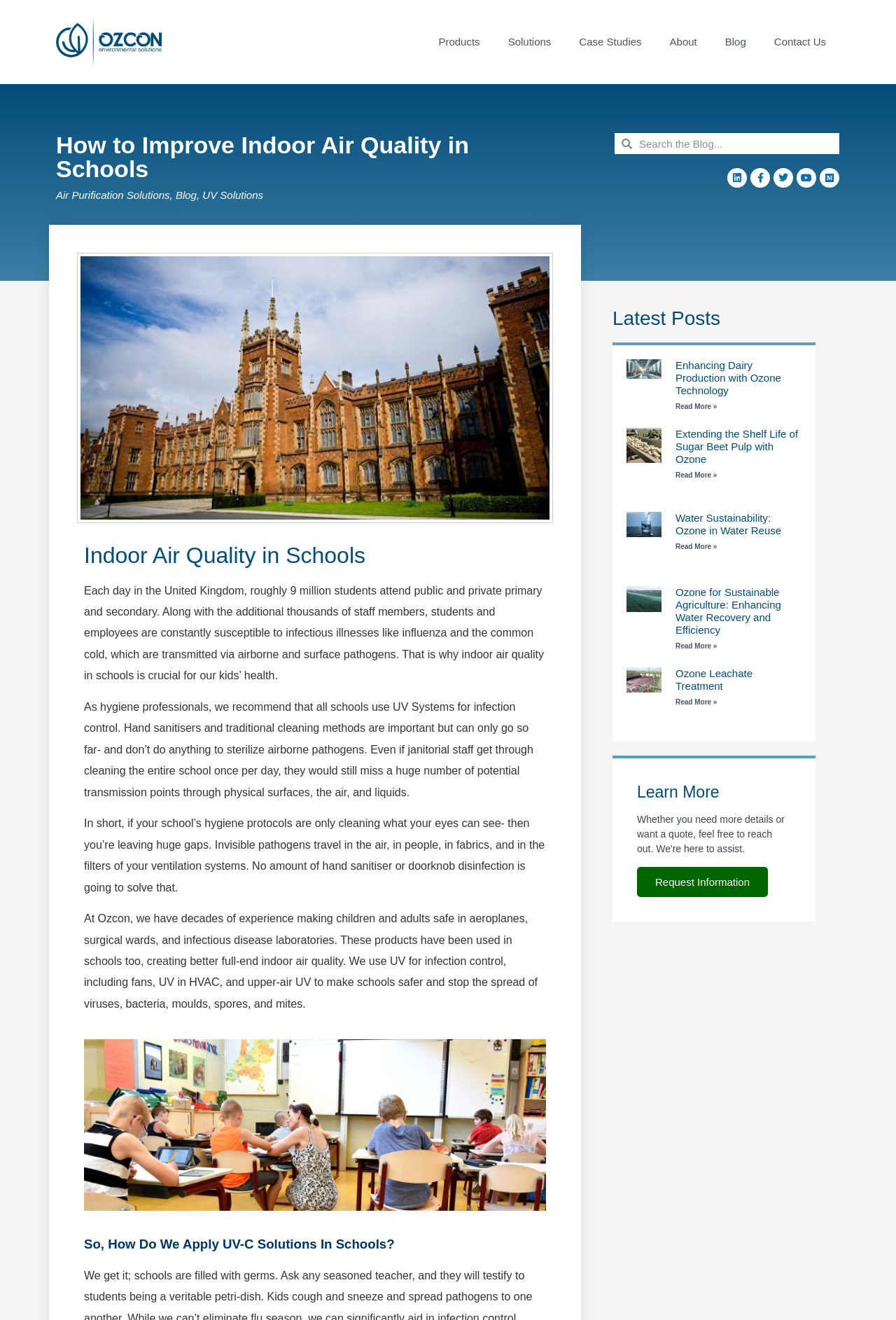Identify the bounding box coordinates of the clickable region necessary to fulfill the following instruction: "Request Information". The bounding box coordinates should be four float numbers between 0 and 1, i.e., [left, top, right, bottom].

[0.711, 0.657, 0.857, 0.68]